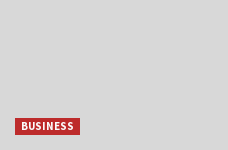What is the aesthetic of the overall design?
Based on the visual details in the image, please answer the question thoroughly.

The caption describes the overall design as suggesting a 'modern and professional aesthetic', which implies that the design is contemporary and sophisticated, aiming to engage users interested in business topics.